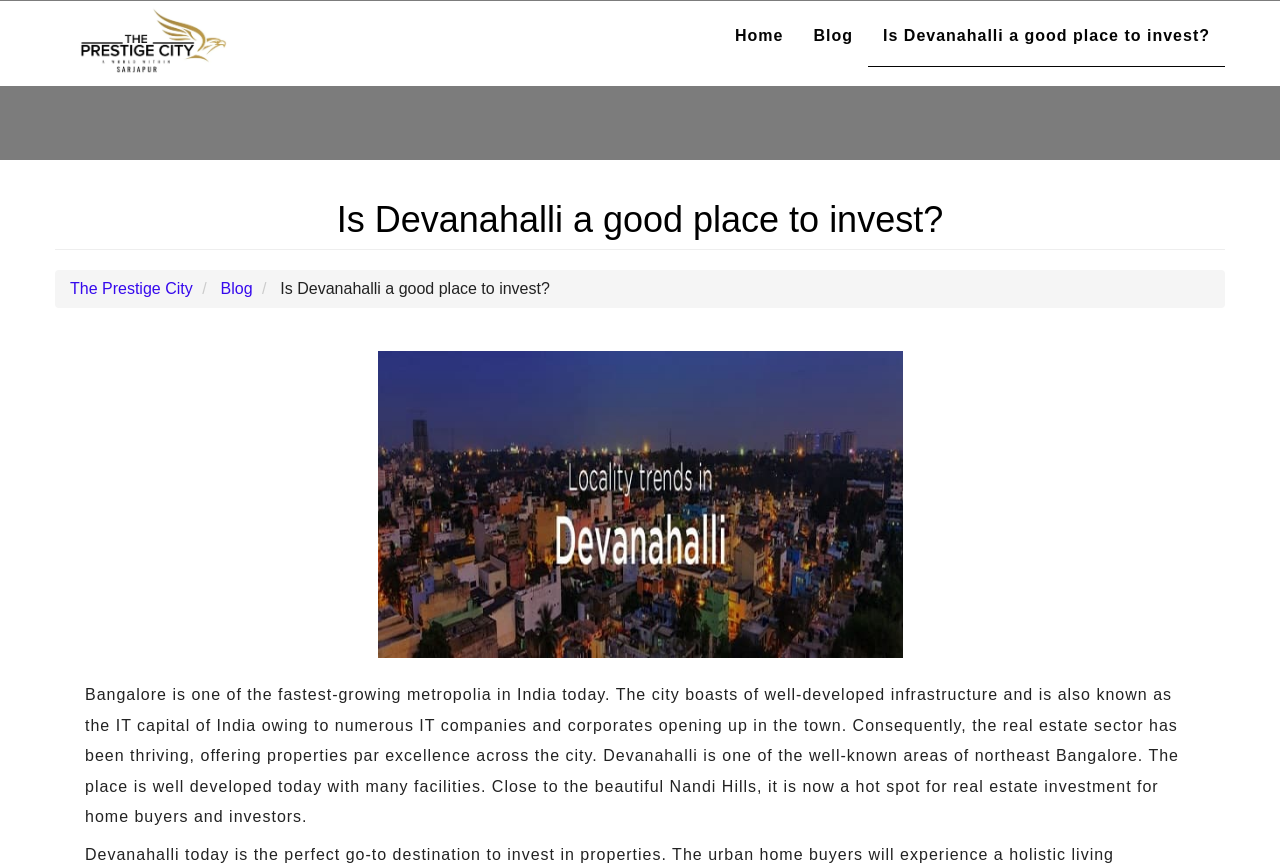Using the details from the image, please elaborate on the following question: What is the city known as?

The webpage describes Bangalore as the IT capital of India, which is mentioned in the text 'The city boasts of well-developed infrastructure and is also known as the IT capital of India owing to numerous IT companies and corporates opening up in the town.'